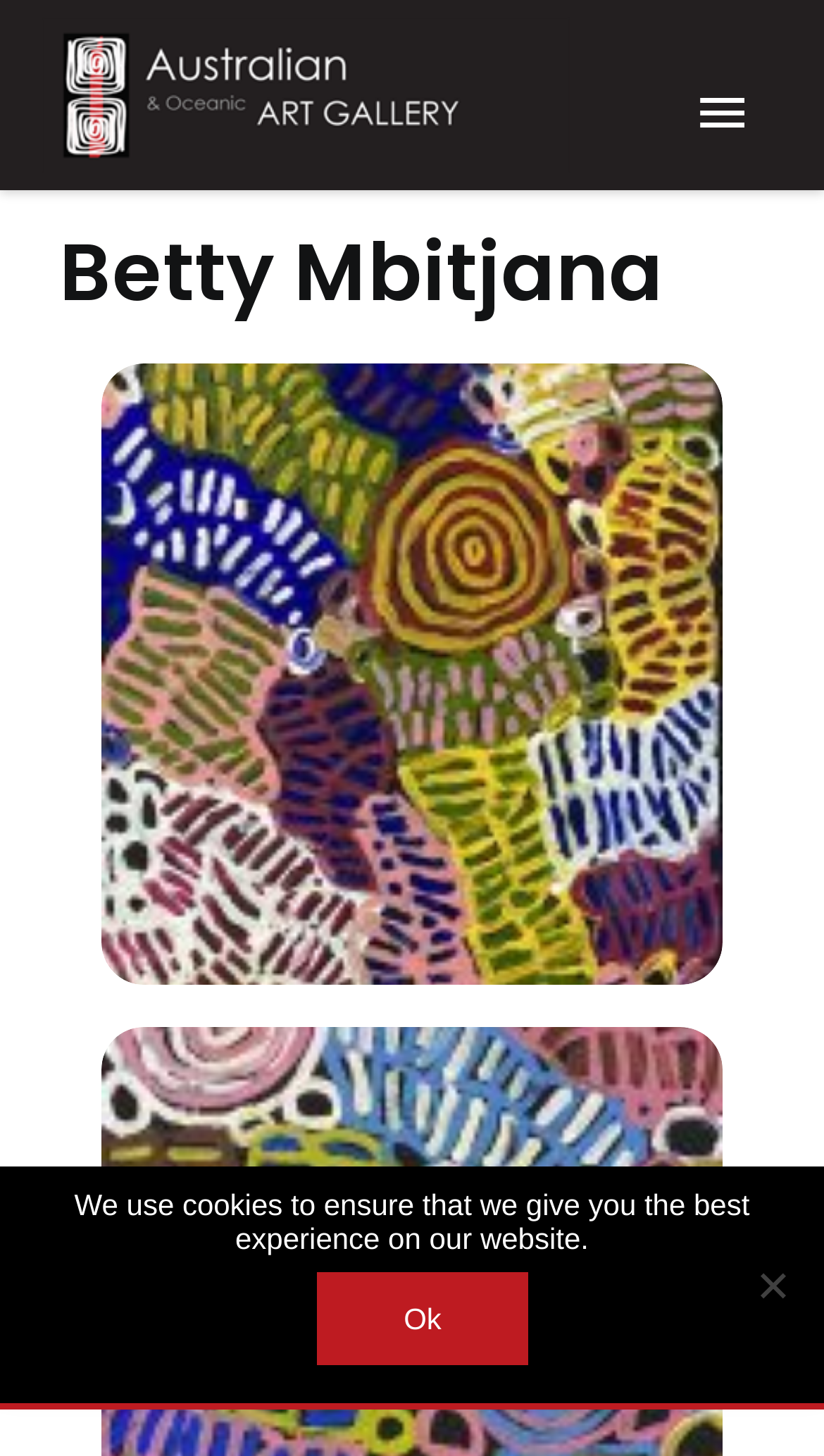Describe every aspect of the webpage comprehensively.

The webpage is about Betty Mbitjana, an Australian artist, and her artwork. At the top left, there is a link to the "Australian & Oceanic Art Gallery" with an accompanying image. On the top right, there is a main menu button that, when expanded, reveals a dropdown menu.

Below the top section, there is a prominent heading with the artist's name, "Betty Mbitjana". Next to it, there is a large image of the artist, taking up most of the width of the page. Below the image, there is a heading describing one of her artworks, "Betty Mbitjana 90cm x 45cm BM001", with a link to more information about the artwork. There is also a "Read More" link nearby.

At the bottom of the page, there is a call-to-action link with a phone icon, labeled "Call Us". Nearby, there is a generic element labeled "Phone".

A cookie notice dialog is displayed at the bottom of the page, with a message explaining the use of cookies on the website. The dialog has an "Ok" button and a "No" option.